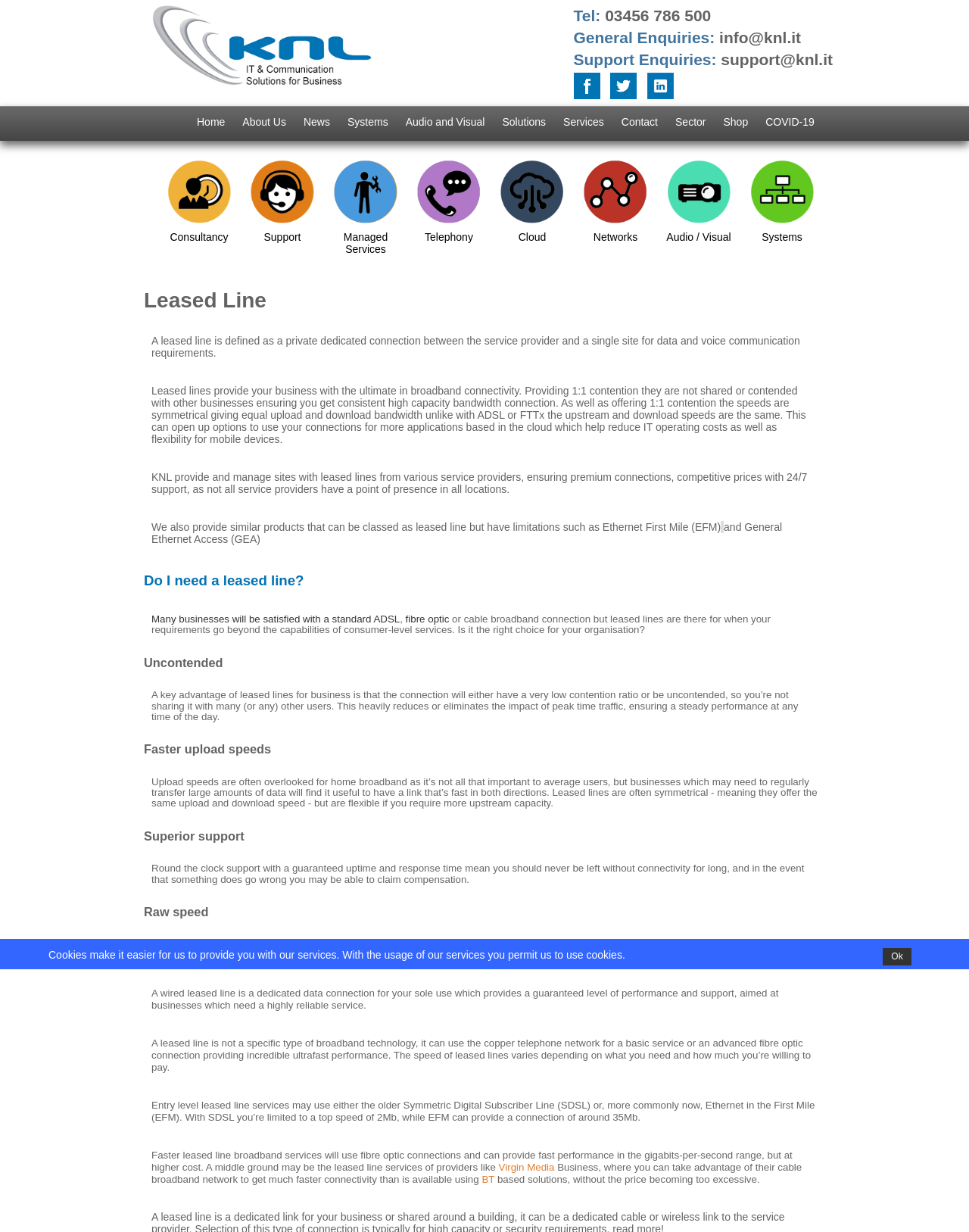Please specify the coordinates of the bounding box for the element that should be clicked to carry out this instruction: "Download vCard". The coordinates must be four float numbers between 0 and 1, formatted as [left, top, right, bottom].

None